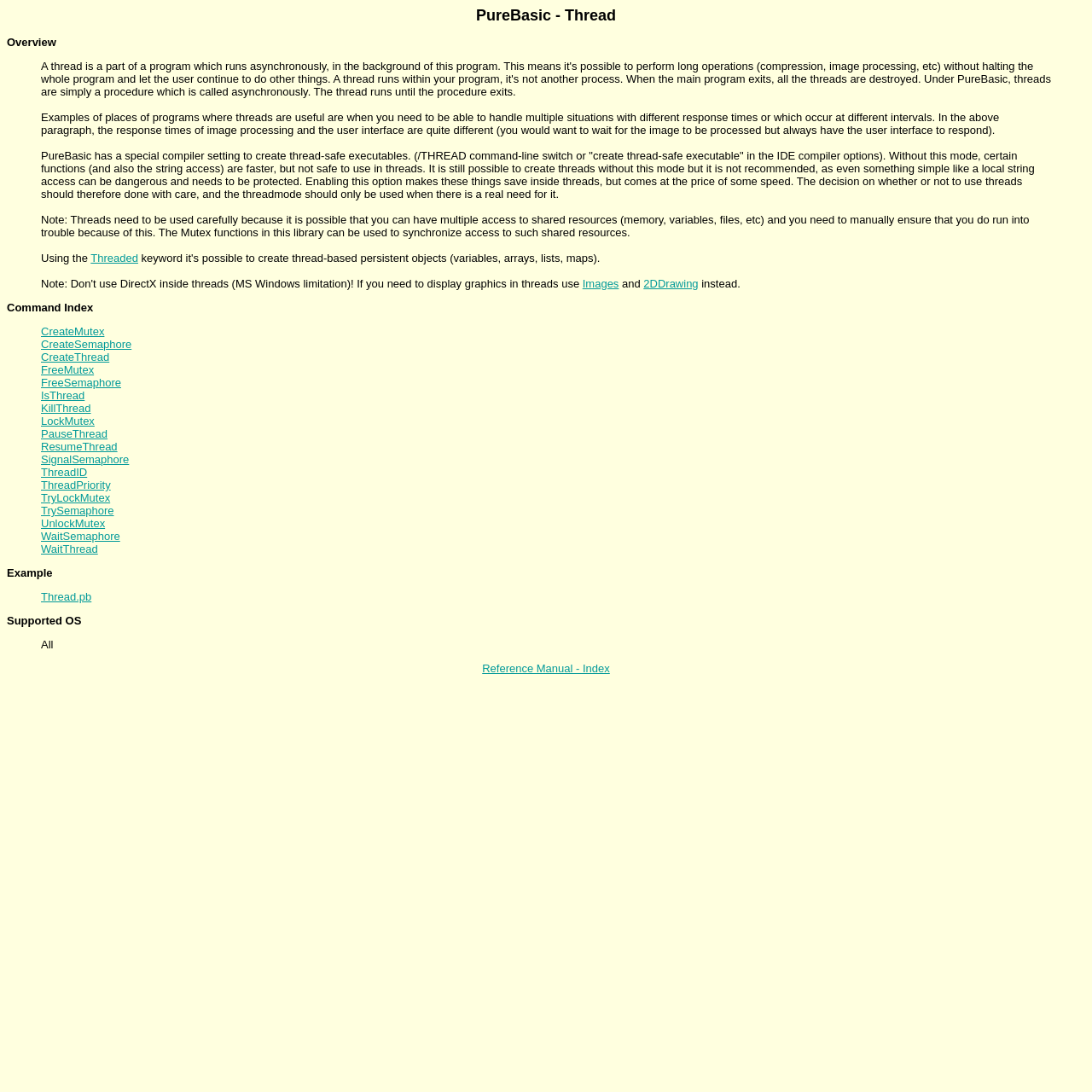Mark the bounding box of the element that matches the following description: "Images".

[0.533, 0.254, 0.567, 0.266]